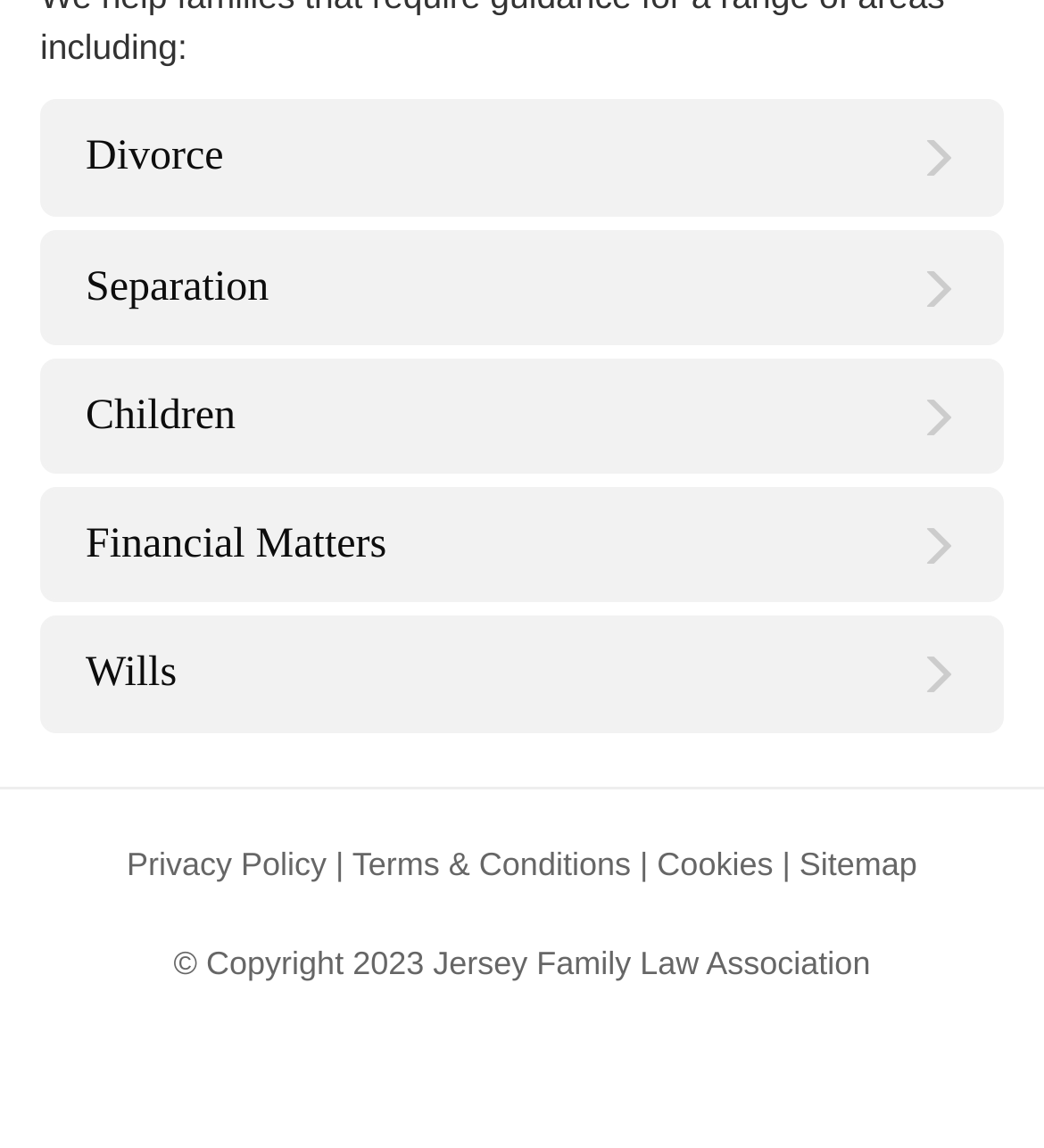Please determine the bounding box coordinates of the clickable area required to carry out the following instruction: "Read about Wills". The coordinates must be four float numbers between 0 and 1, represented as [left, top, right, bottom].

[0.038, 0.537, 0.962, 0.638]